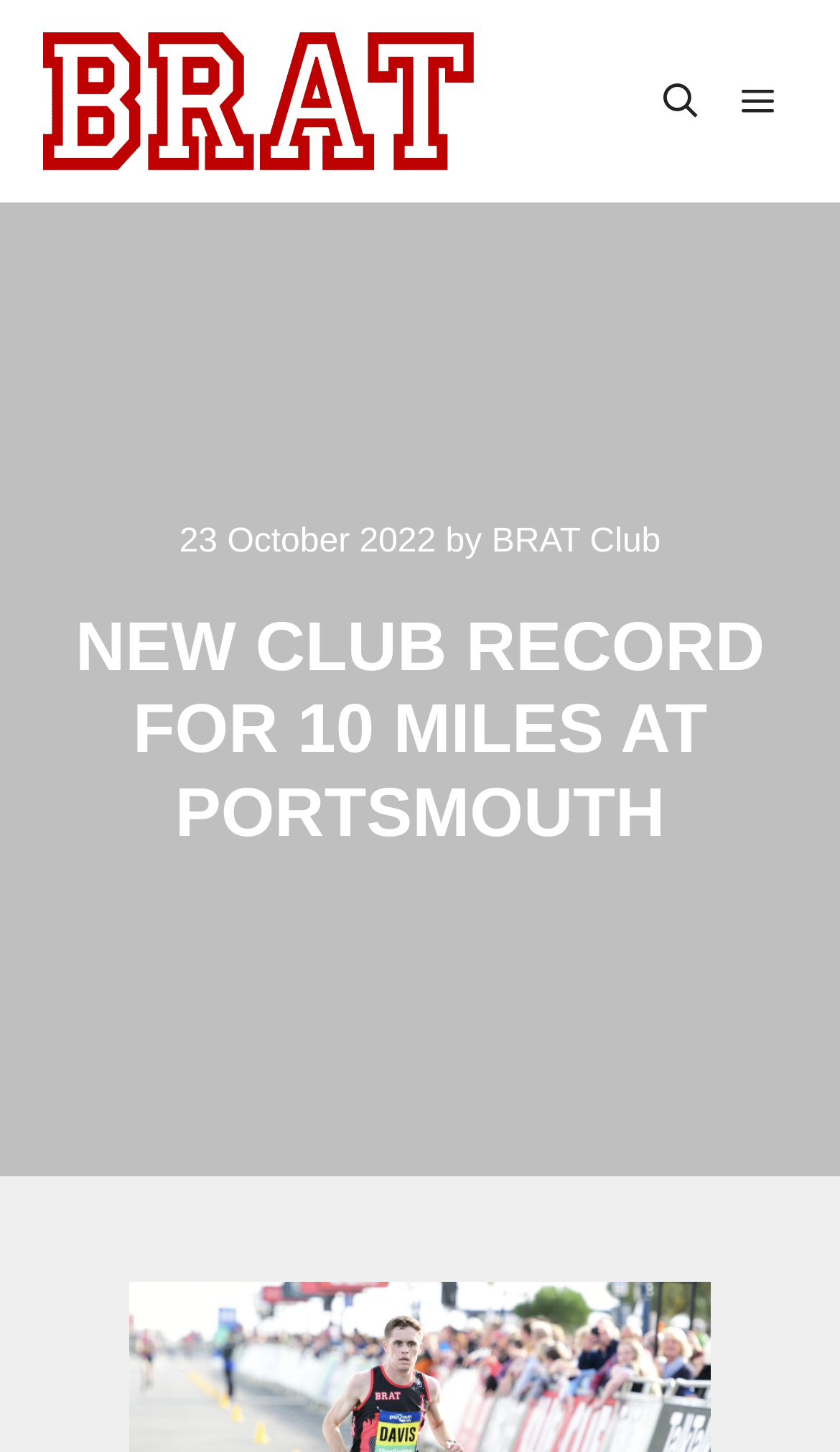Provide the bounding box coordinates of the HTML element this sentence describes: "The Unusual Gift omapny".

None